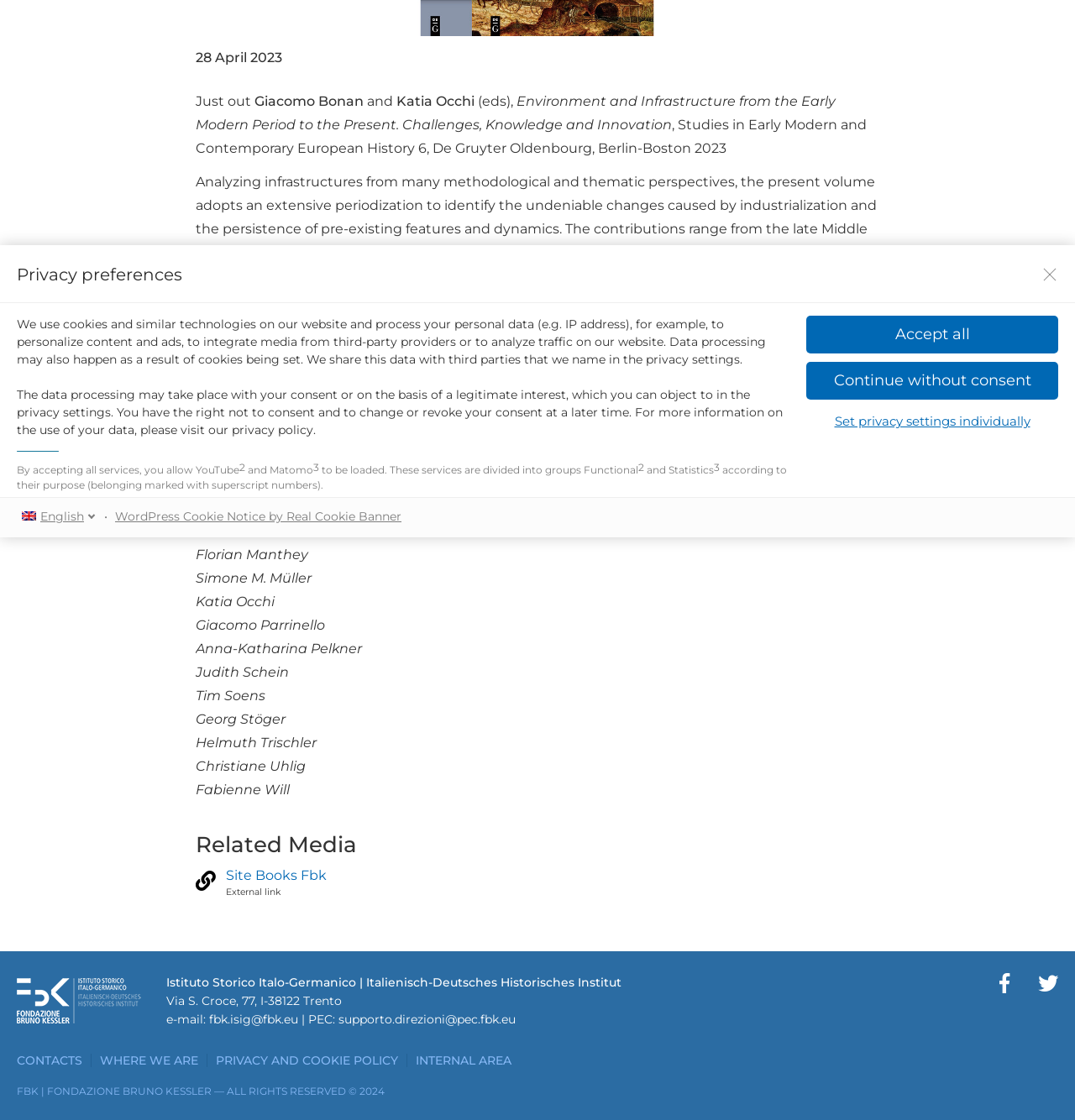From the element description: "alt="Lacon Electronic GmbH"", extract the bounding box coordinates of the UI element. The coordinates should be expressed as four float numbers between 0 and 1, in the order [left, top, right, bottom].

None